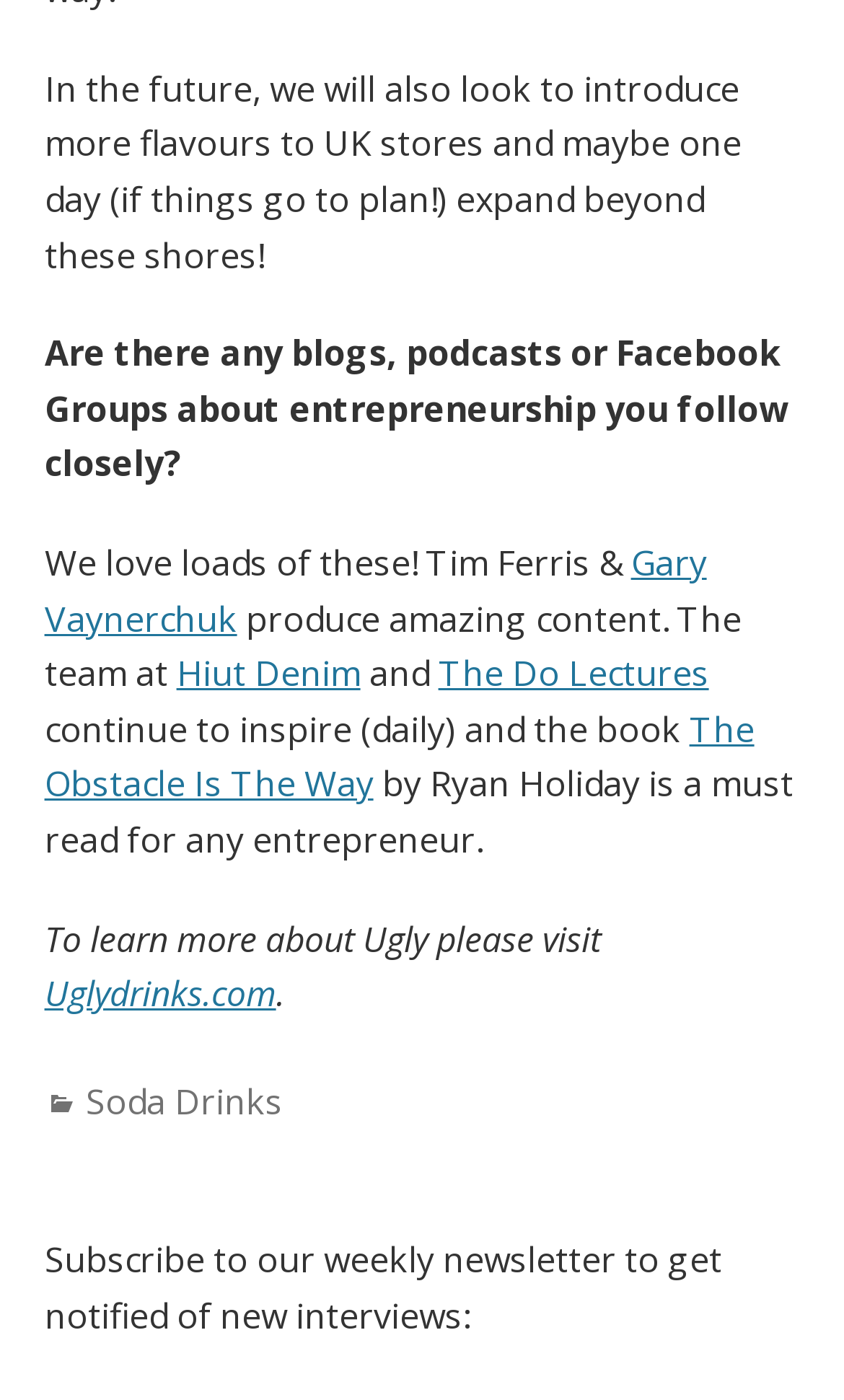What type of drinks are mentioned on the website?
Analyze the image and deliver a detailed answer to the question.

The type of drinks mentioned on the website can be inferred from the link 'Soda Drinks' in the footer section, which suggests that the website is related to soda drinks.